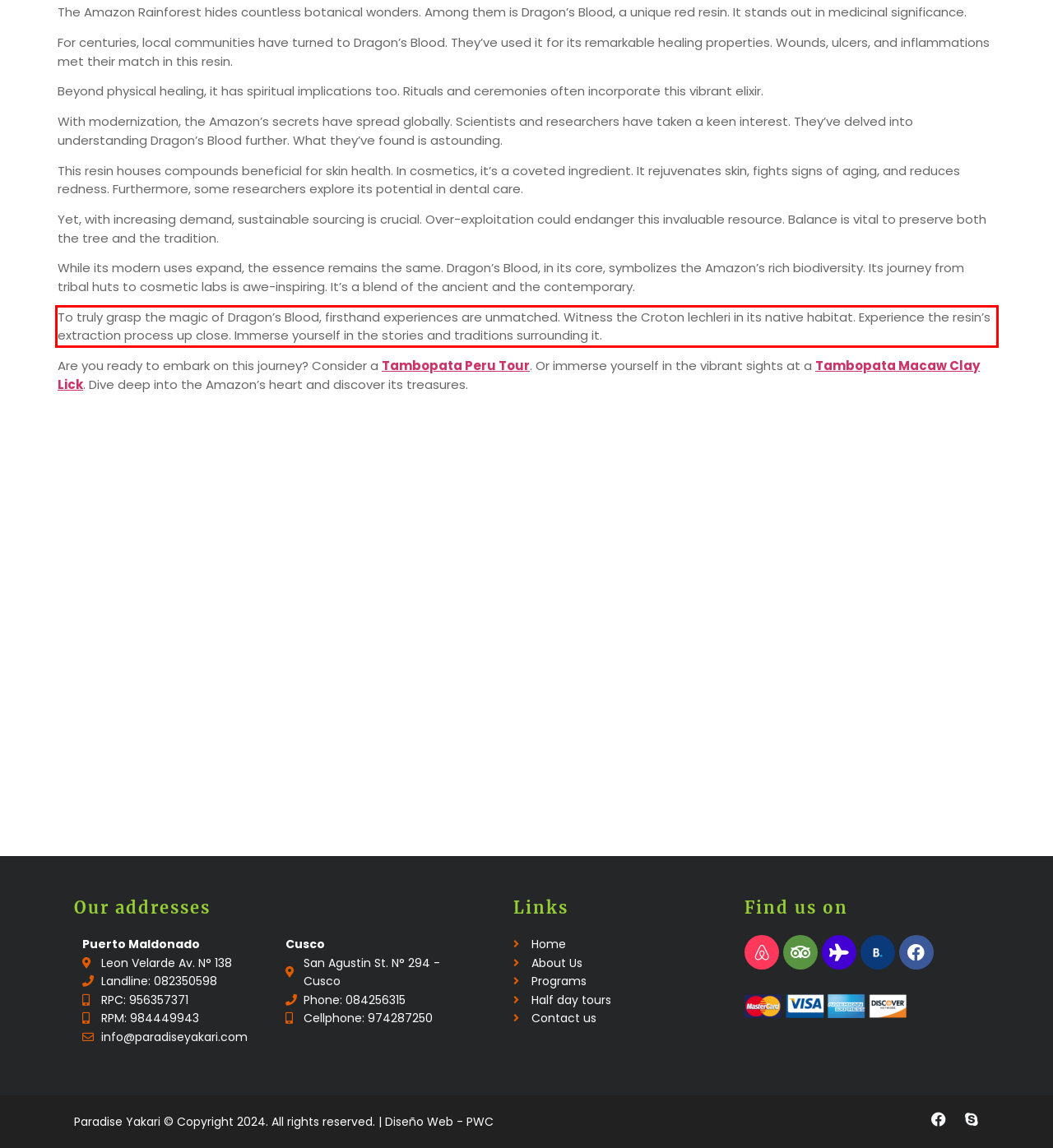The screenshot provided shows a webpage with a red bounding box. Apply OCR to the text within this red bounding box and provide the extracted content.

To truly grasp the magic of Dragon’s Blood, firsthand experiences are unmatched. Witness the Croton lechleri in its native habitat. Experience the resin’s extraction process up close. Immerse yourself in the stories and traditions surrounding it.